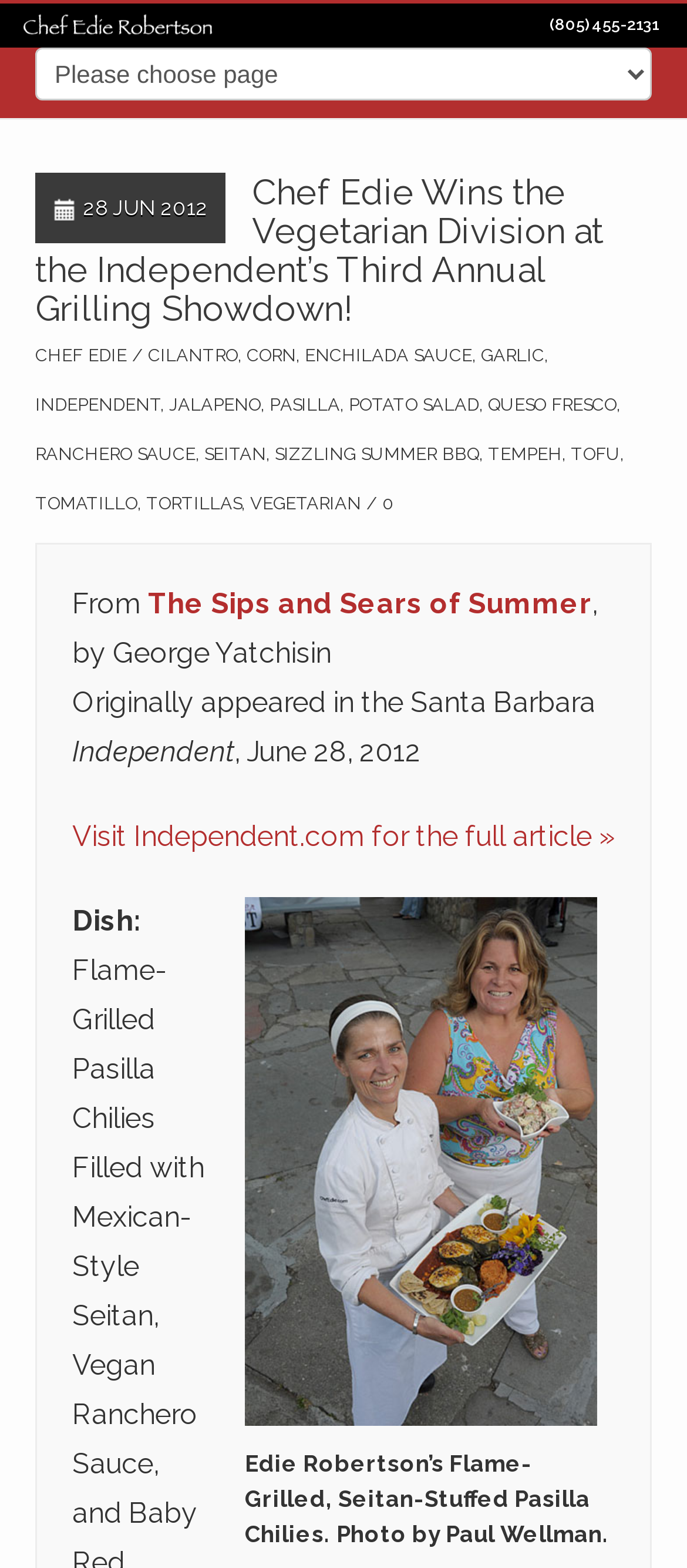Give the bounding box coordinates for this UI element: "sizzling summer bbq". The coordinates should be four float numbers between 0 and 1, arranged as [left, top, right, bottom].

[0.4, 0.283, 0.697, 0.296]